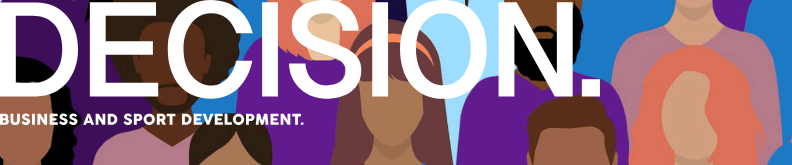Give a detailed account of everything present in the image.

The image features a bold and striking design displaying the word "DECISION." prominently, symbolizing themes of choice and action. Below the text, the tagline "BUSINESS AND SPORT DEVELOPMENT." enhances the focus on the intersection of these two dynamic fields. In the background, a diverse group of illustrated faces represents inclusivity and collaboration, suggesting a collective approach to decision-making. The vibrant colors and stylized visuals contribute to a modern and engaging aesthetic, reflecting contemporary discussions around business strategies and sporting initiatives within the context of development and equity.